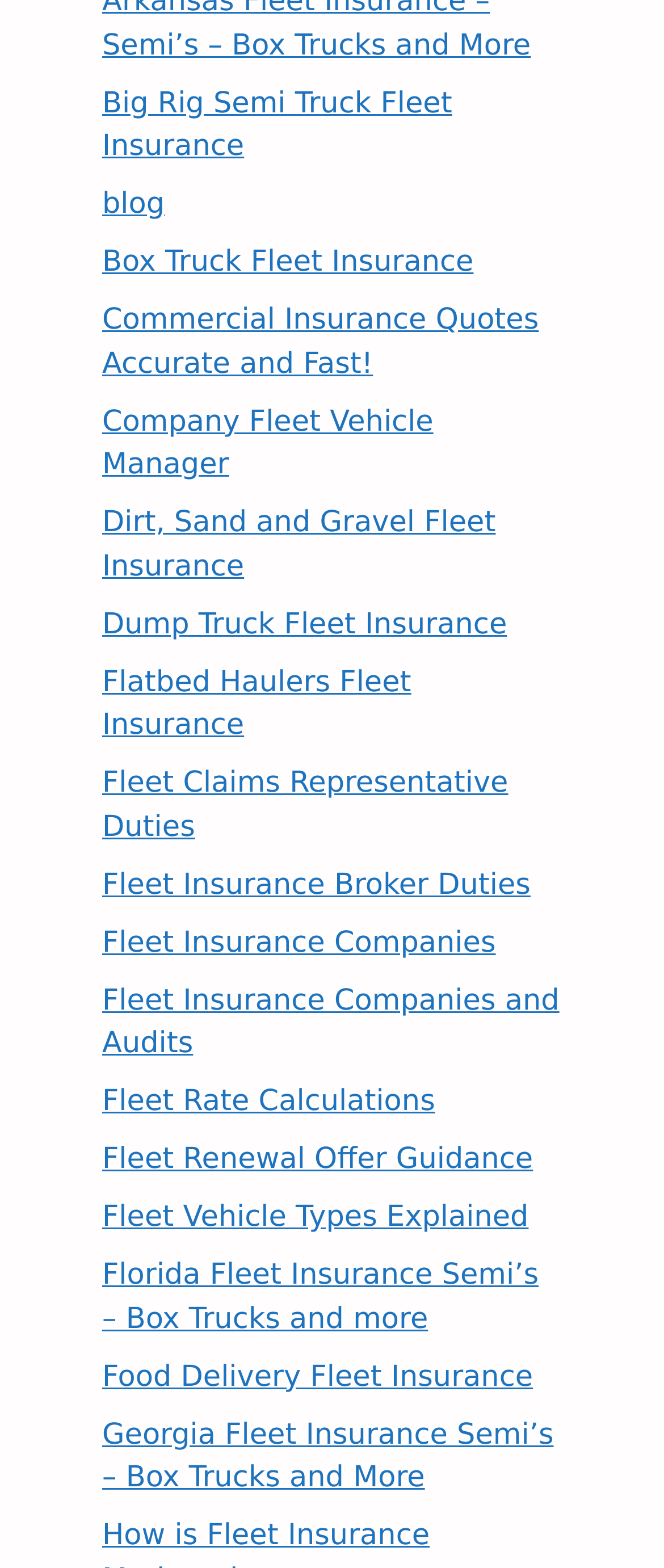Please identify the bounding box coordinates of the element I need to click to follow this instruction: "Learn about Fleet Vehicle Manager".

[0.154, 0.258, 0.653, 0.308]